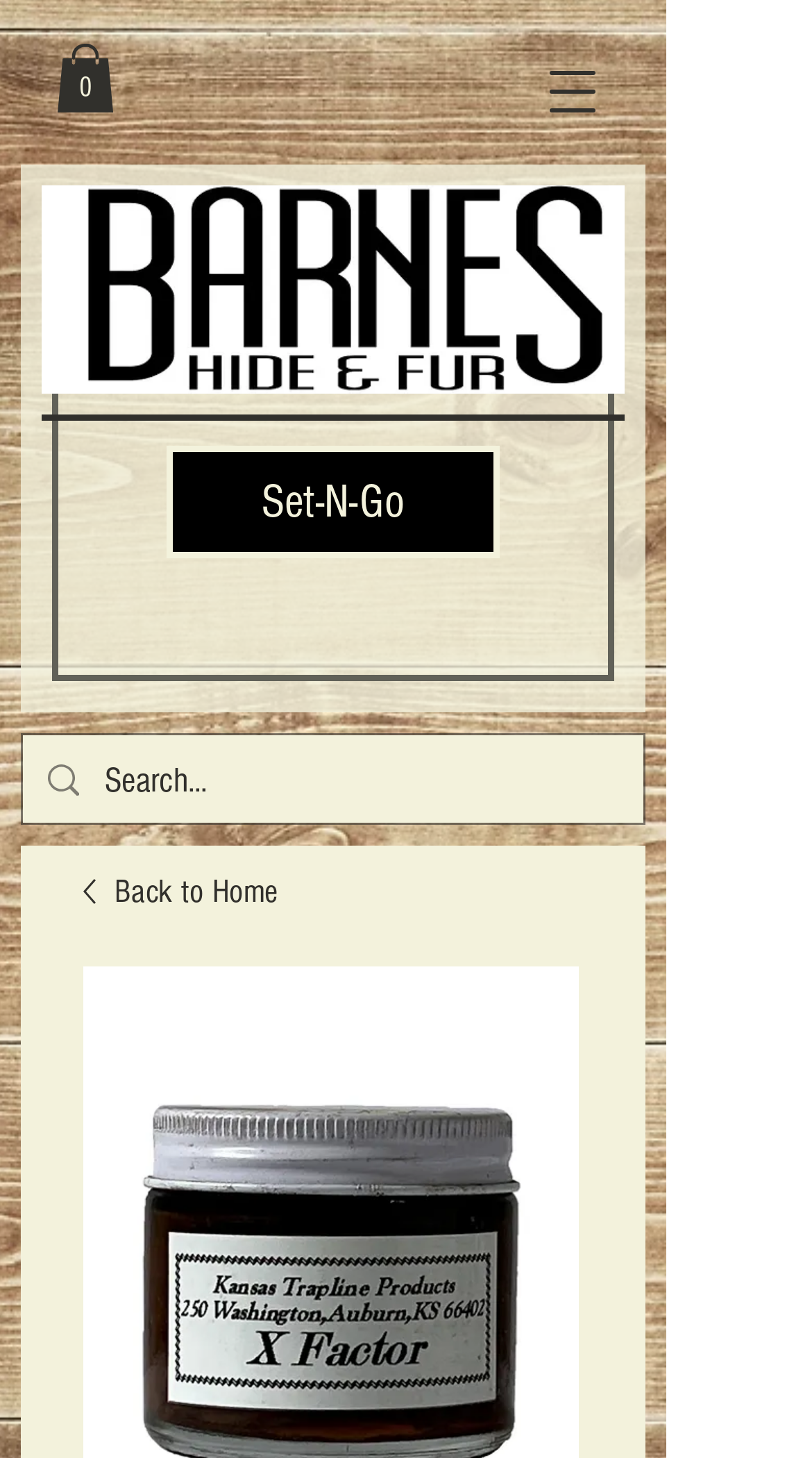What is the text on the search box?
Using the image as a reference, answer the question with a short word or phrase.

Search...